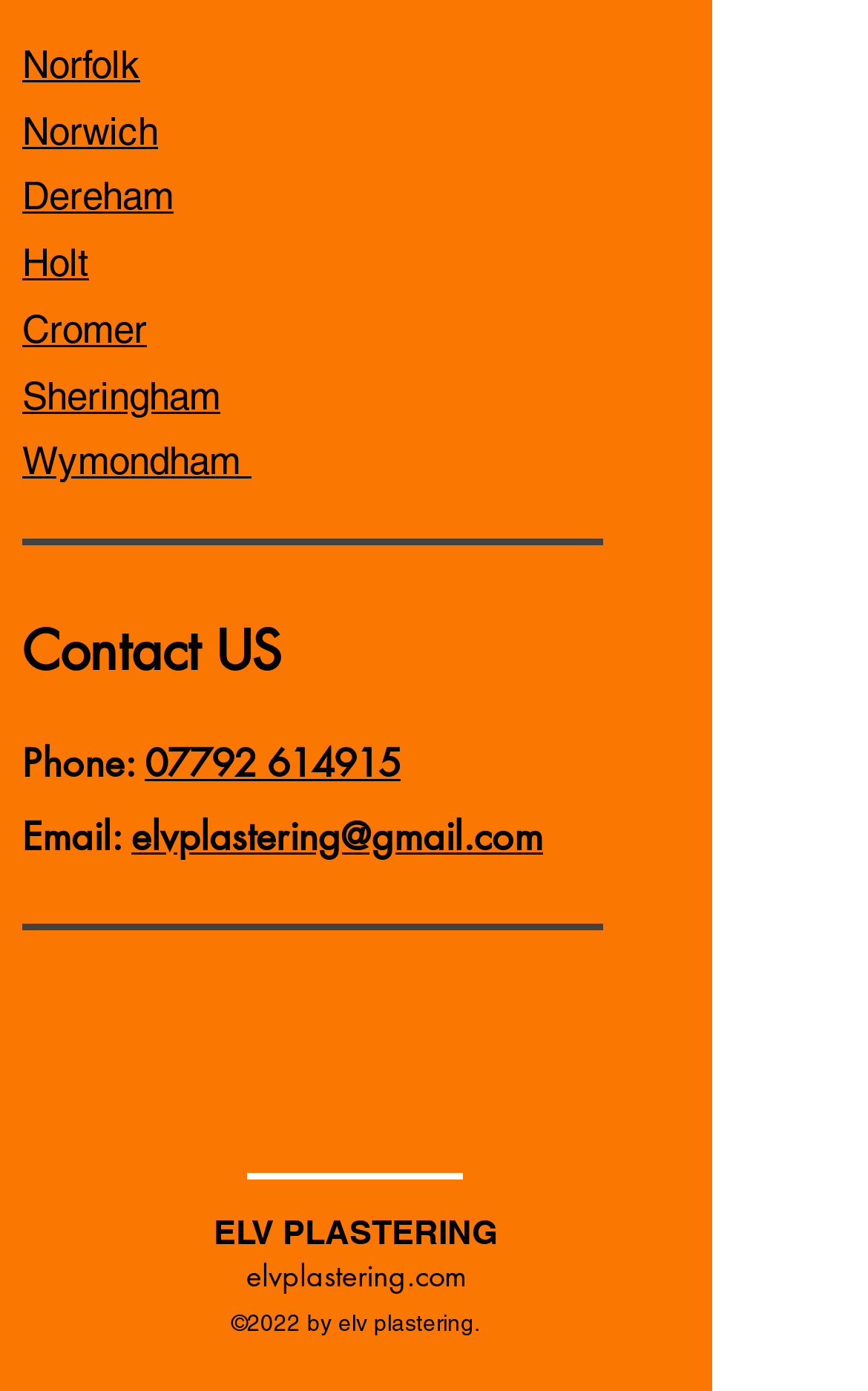Find the bounding box coordinates for the element that must be clicked to complete the instruction: "Click READ MORE". The coordinates should be four float numbers between 0 and 1, indicated as [left, top, right, bottom].

None